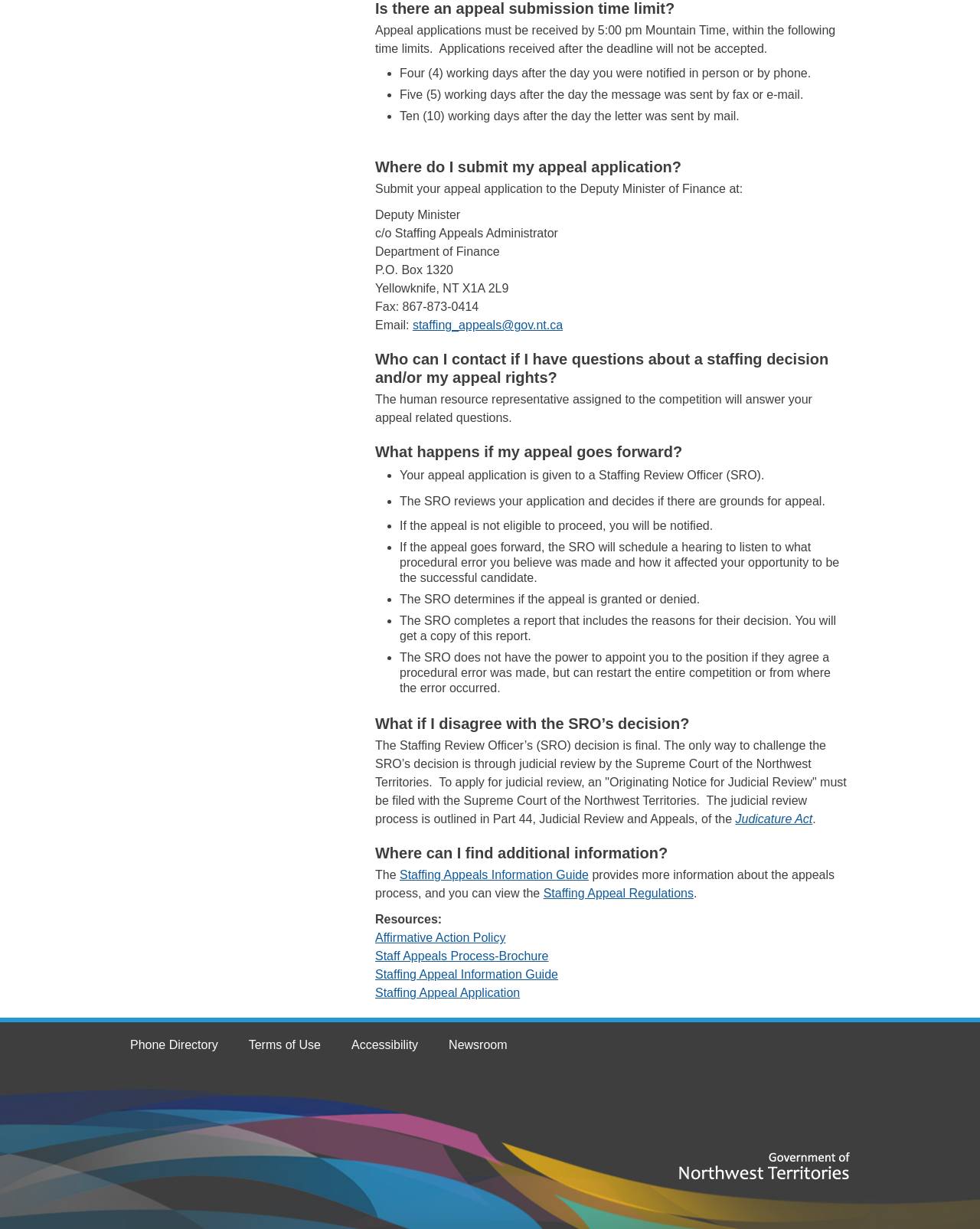Specify the bounding box coordinates (top-left x, top-left y, bottom-right x, bottom-right y) of the UI element in the screenshot that matches this description: Newsroom

[0.442, 0.845, 0.518, 0.856]